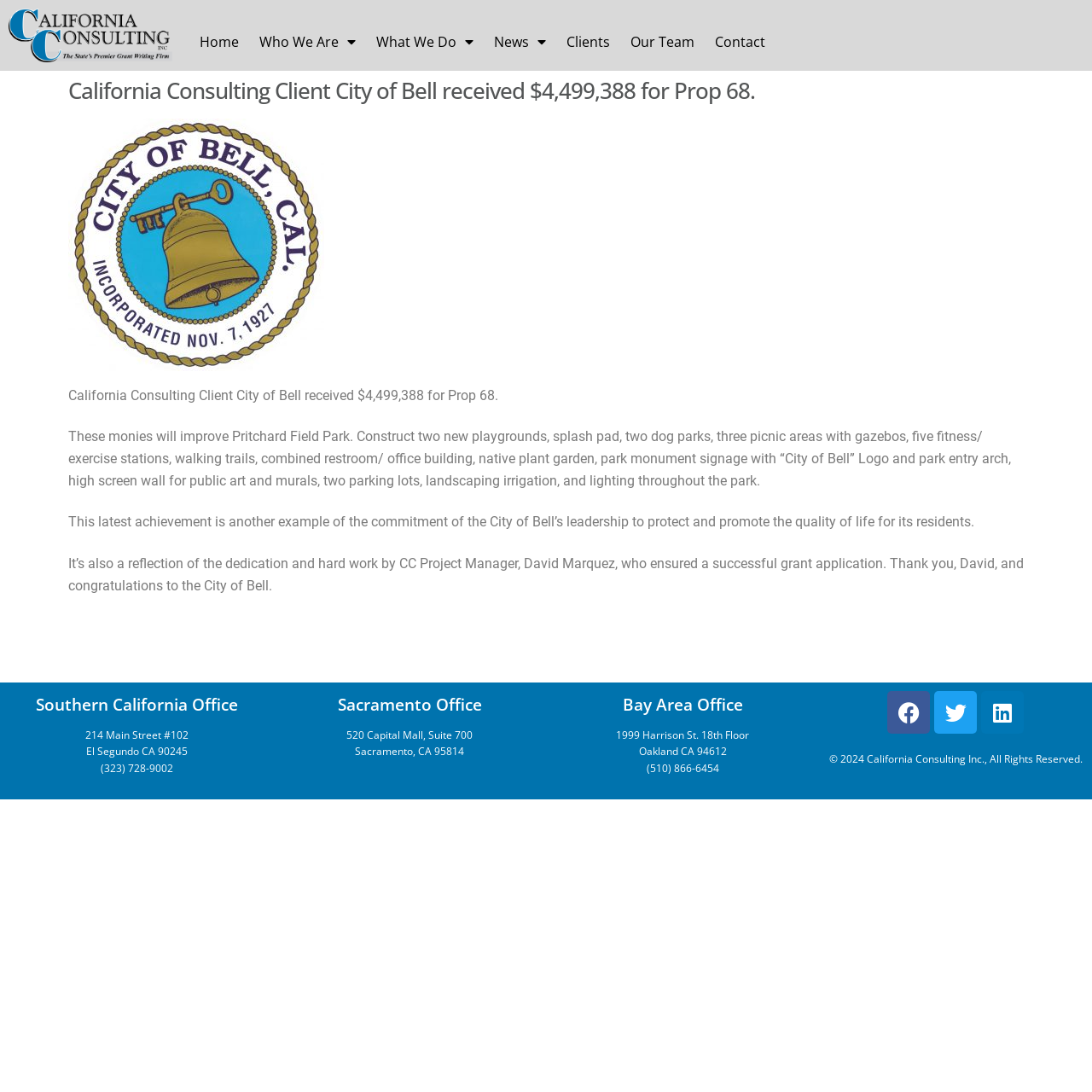Provide a thorough description of the webpage's content and layout.

This webpage is about California Consulting, a company that provides consulting services to clients. At the top of the page, there is a navigation menu with seven links: "Home", "Who We Are", "What We Do", "News", "Clients", "Our Team", and "Contact". 

Below the navigation menu, there is a heading that reads "California Consulting Client City of Bell received $4,499,388 for Prop 68." Next to the heading, there is a figure, likely an image. 

The main content of the page is divided into three sections. The first section describes a project where the City of Bell received $4,499,388 for Prop 68, which will be used to improve Pritchard Field Park. The text explains the various features that will be added to the park, including playgrounds, a splash pad, dog parks, picnic areas, fitness stations, walking trails, and more. 

The second section is a congratulatory message to the City of Bell and its leadership, as well as to CC Project Manager David Marquez, who ensured a successful grant application.

The third section is located at the bottom of the page and contains contact information for California Consulting's offices in Southern California, Sacramento, and the Bay Area. Each office's address, phone number, and location are listed. 

Additionally, there are social media links to Facebook, Twitter, and LinkedIn at the bottom of the page, as well as a copyright notice that reads "© 2024 California Consulting Inc., All Rights Reserved."